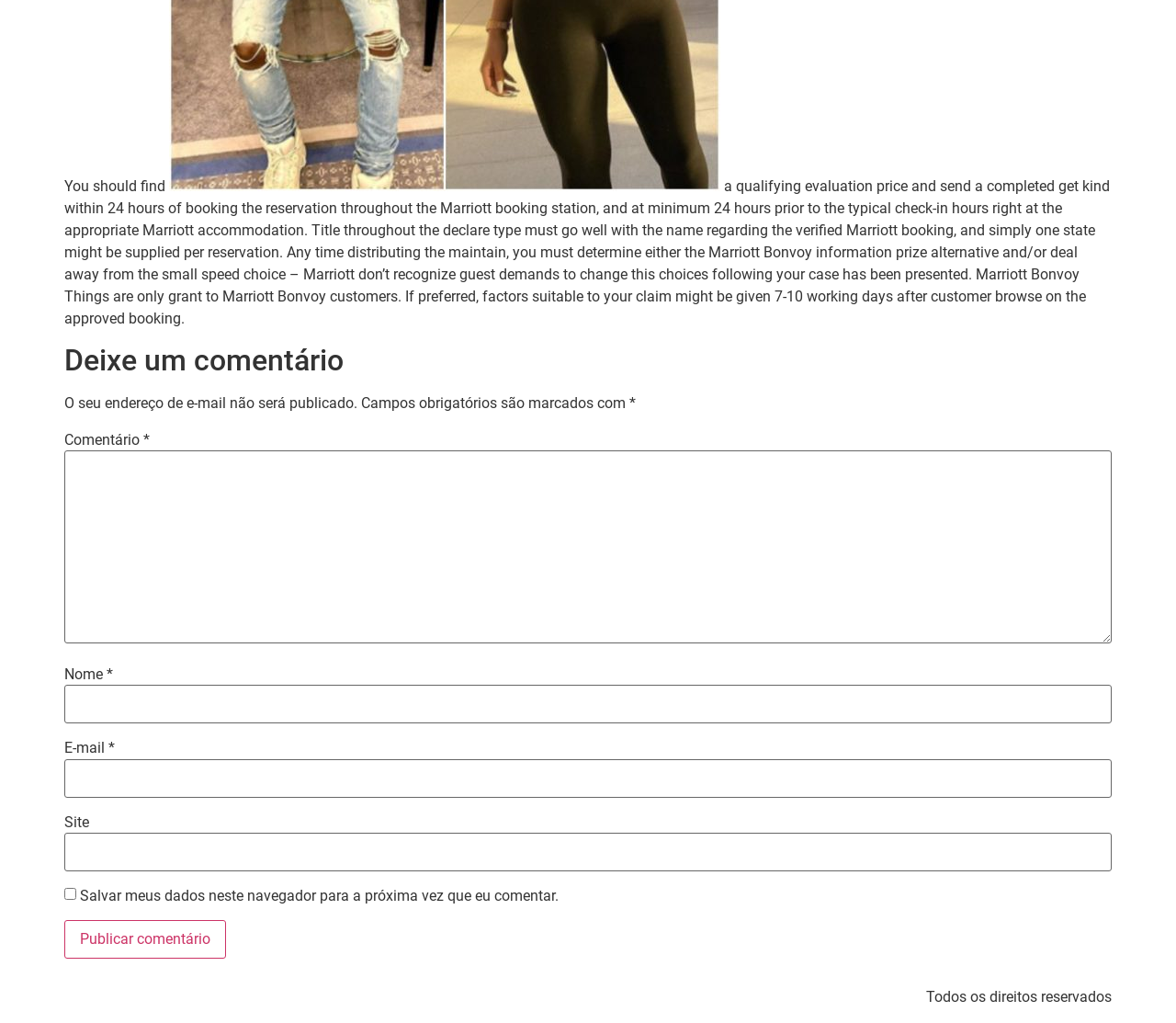What is the button at the bottom of the comment form for?
Based on the image, answer the question with as much detail as possible.

The button at the bottom of the comment form is labeled 'Publicar comentário', which translates to 'Publish comment'. This suggests that clicking the button will submit the user's comment for publication.